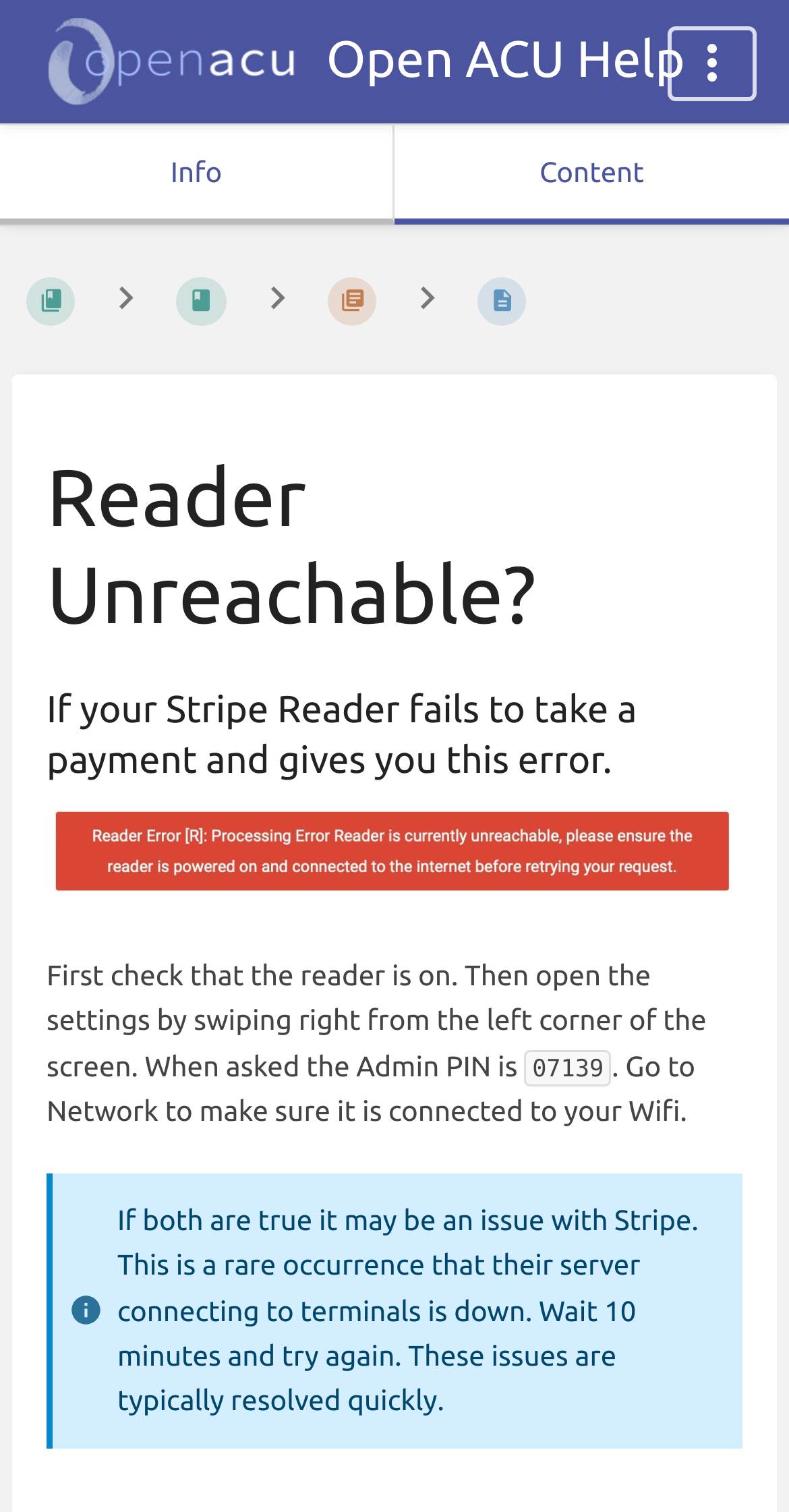What is the Admin PIN?
Carefully analyze the image and provide a thorough answer to the question.

The webpage provides a step-by-step guide to troubleshoot the 'Reader Unreachable?' error, and in one of the steps, it asks the user to open the settings by swiping right from the left corner of the screen and enter the Admin PIN, which is 07139.